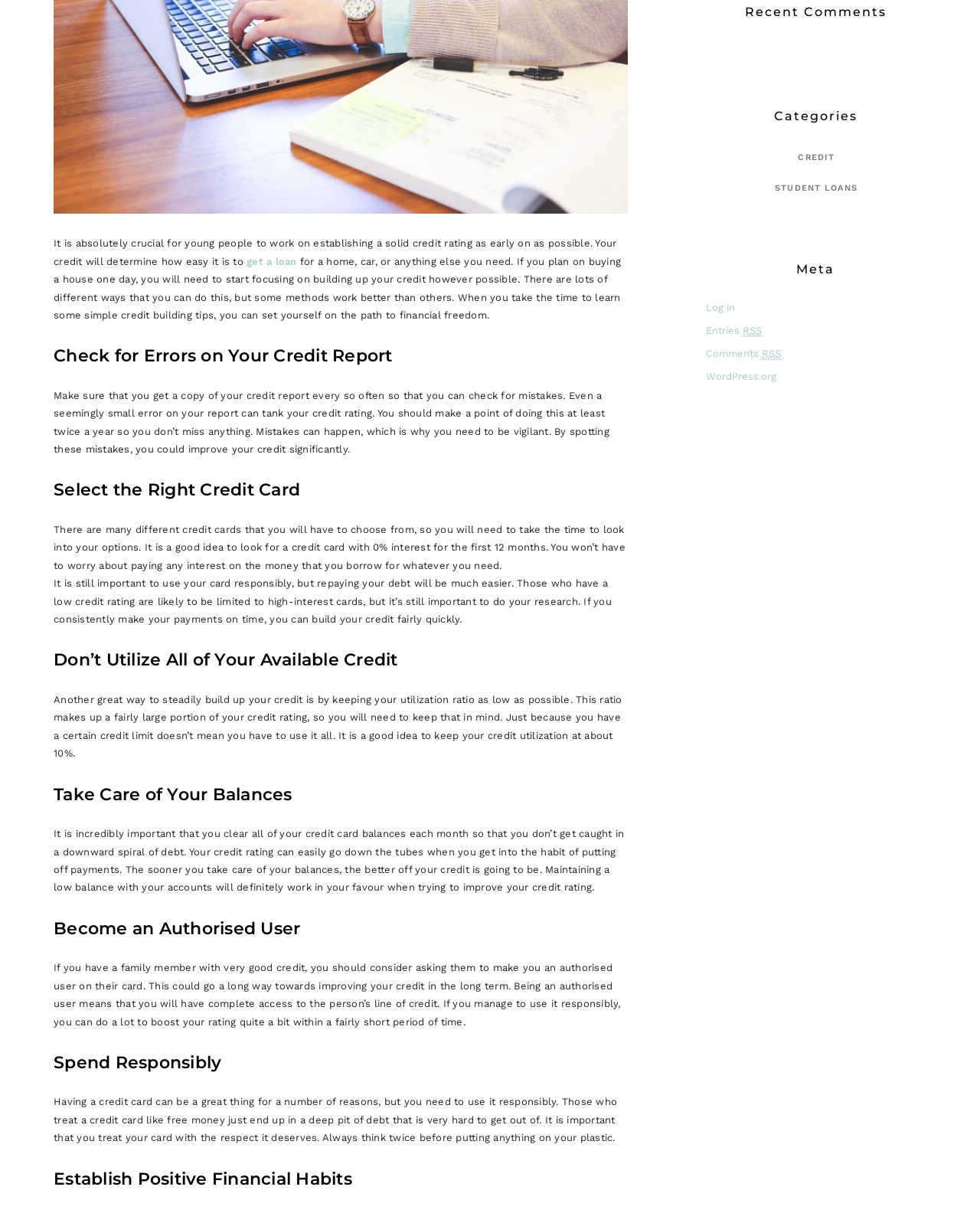Please determine the bounding box coordinates for the UI element described here. Use the format (top-left x, top-left y, bottom-right x, bottom-right y) with values bounded between 0 and 1: WordPress.org

[0.72, 0.306, 0.792, 0.315]